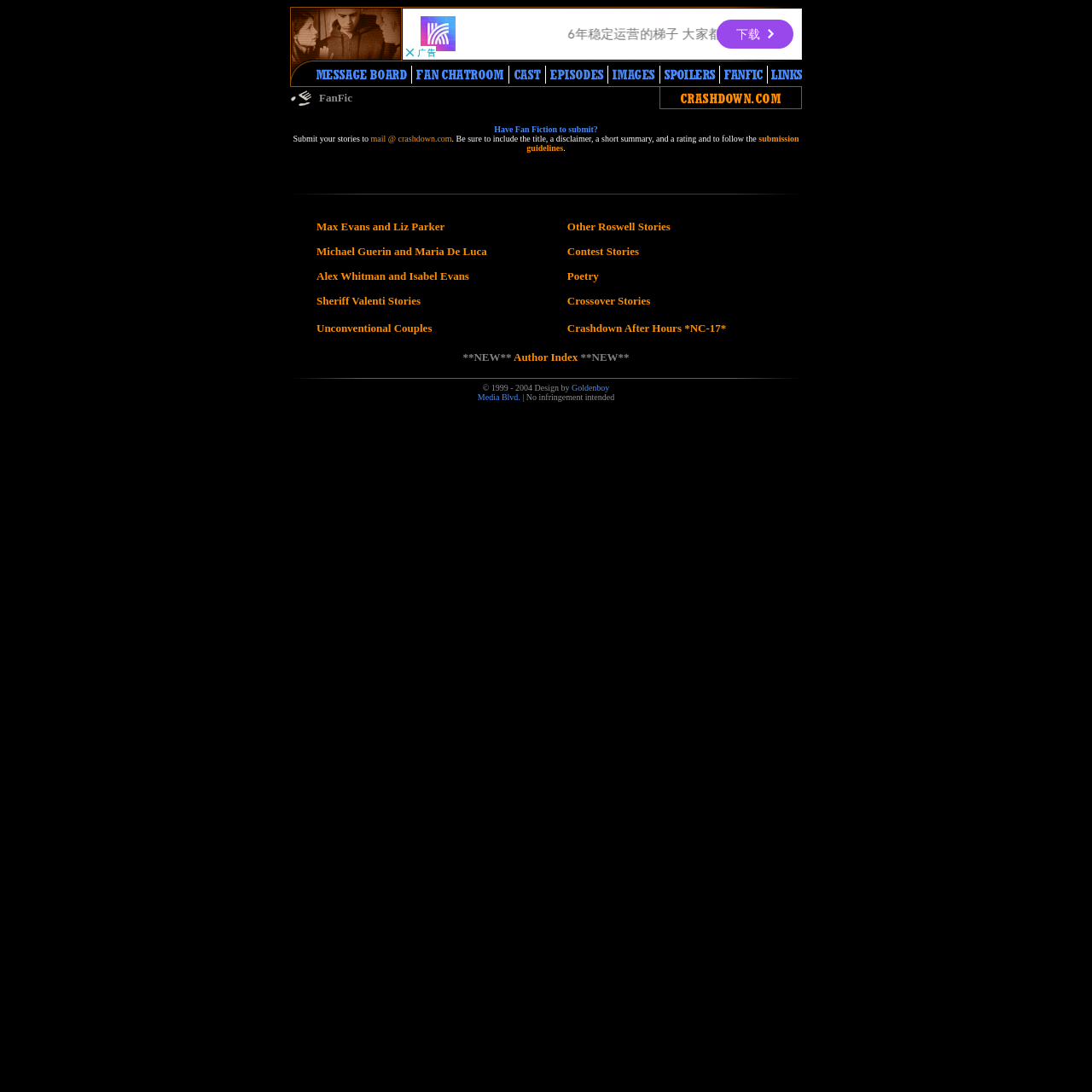What is the main topic of this webpage?
Provide a well-explained and detailed answer to the question.

Based on the webpage structure and content, it appears that the main topic of this webpage is Roswell FanFic, which is a type of fan fiction related to the TV show Roswell.